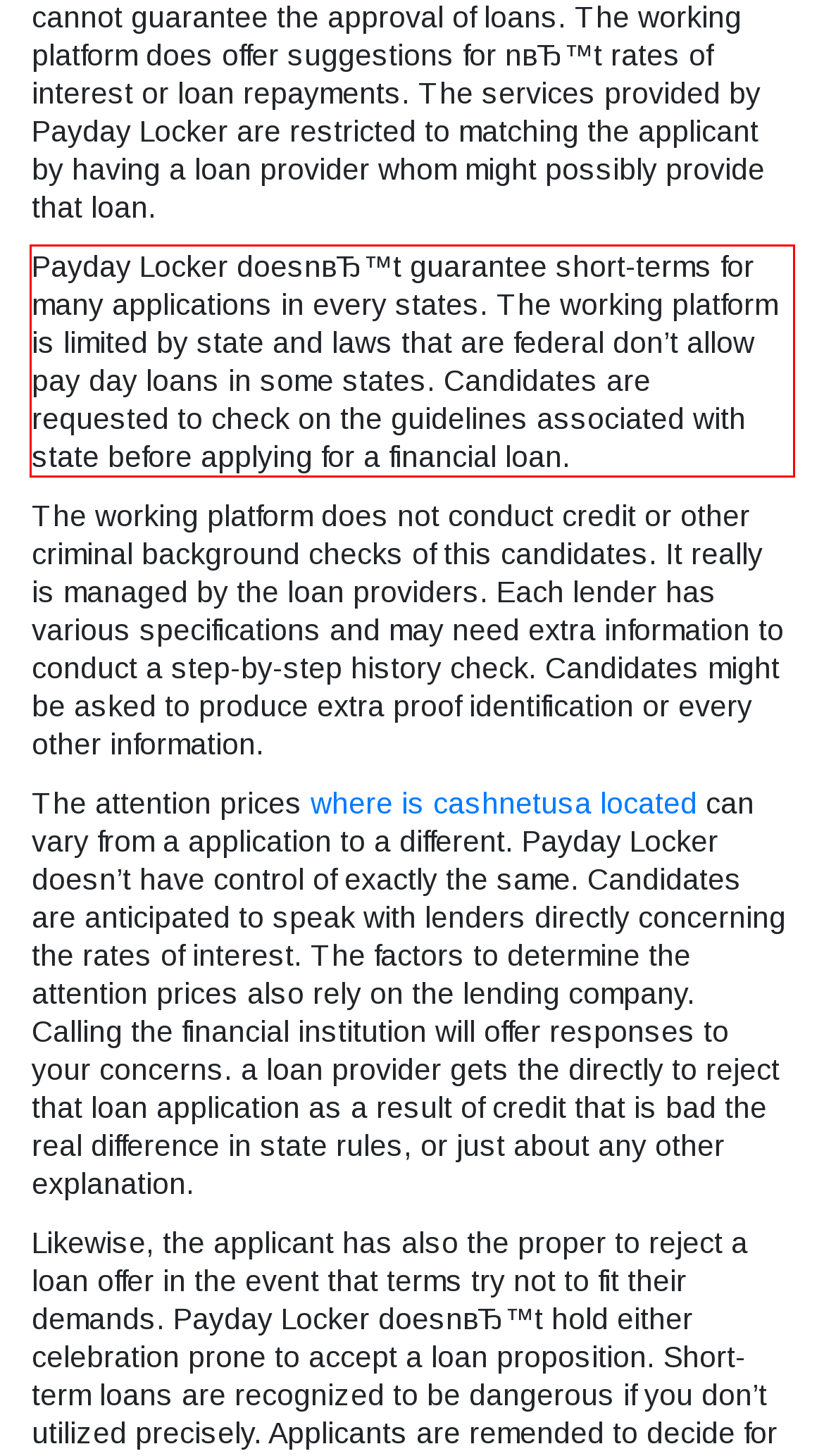Given a screenshot of a webpage with a red bounding box, extract the text content from the UI element inside the red bounding box.

Payday Locker doesnвЂ™t guarantee short-terms for many applications in every states. The working platform is limited by state and laws that are federal don’t allow pay day loans in some states. Candidates are requested to check on the guidelines associated with state before applying for a financial loan.